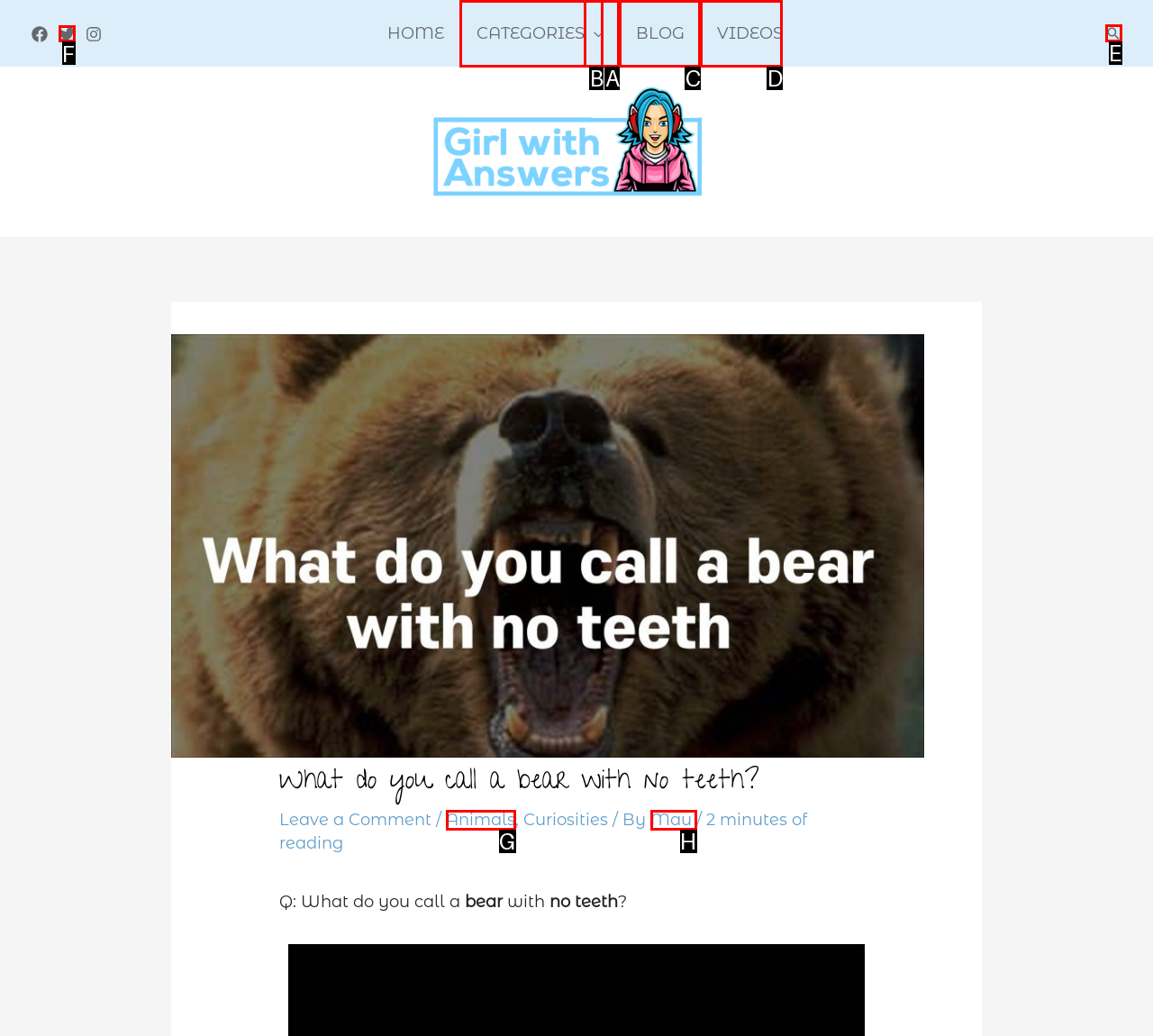Identify the letter of the UI element you should interact with to perform the task: Search for something
Reply with the appropriate letter of the option.

E